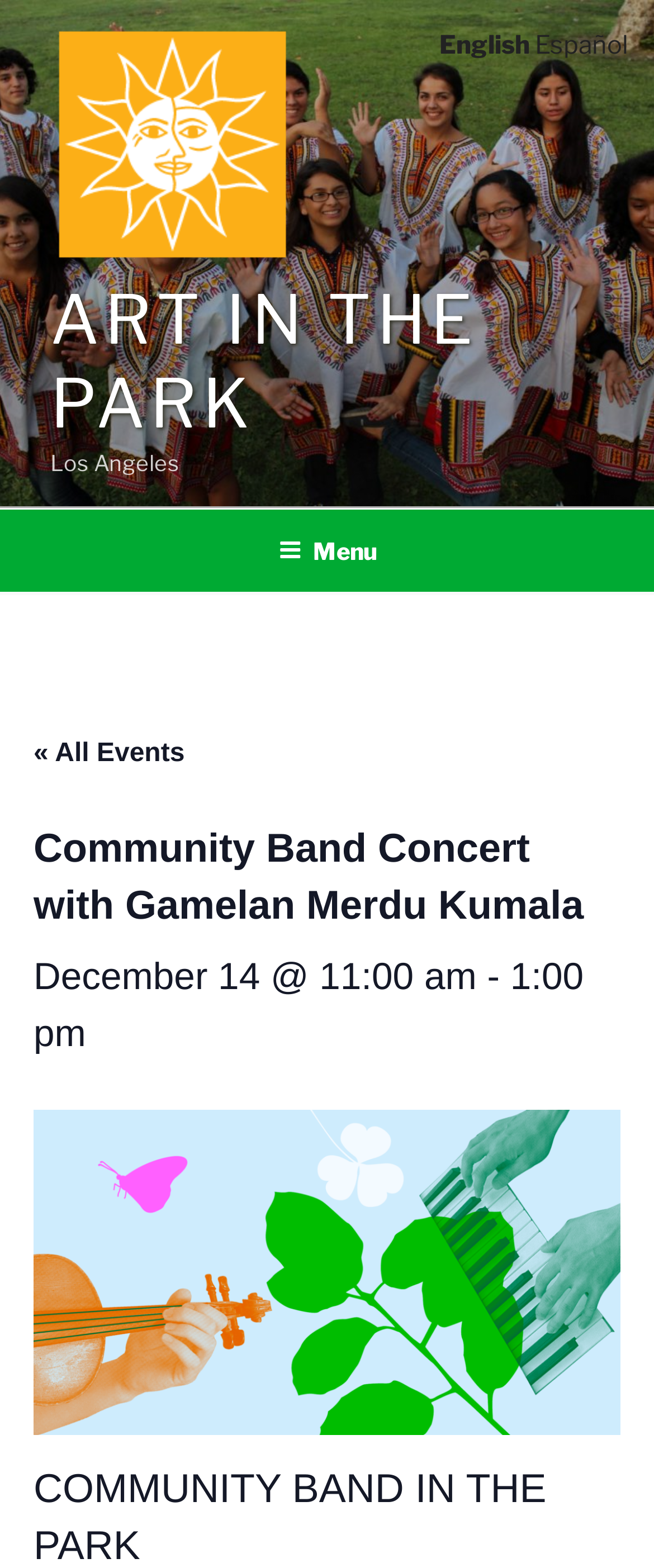What is the location of the event?
Please ensure your answer to the question is detailed and covers all necessary aspects.

I found the answer by examining the StaticText element with the text 'Los Angeles', which is likely to indicate the location of the event.